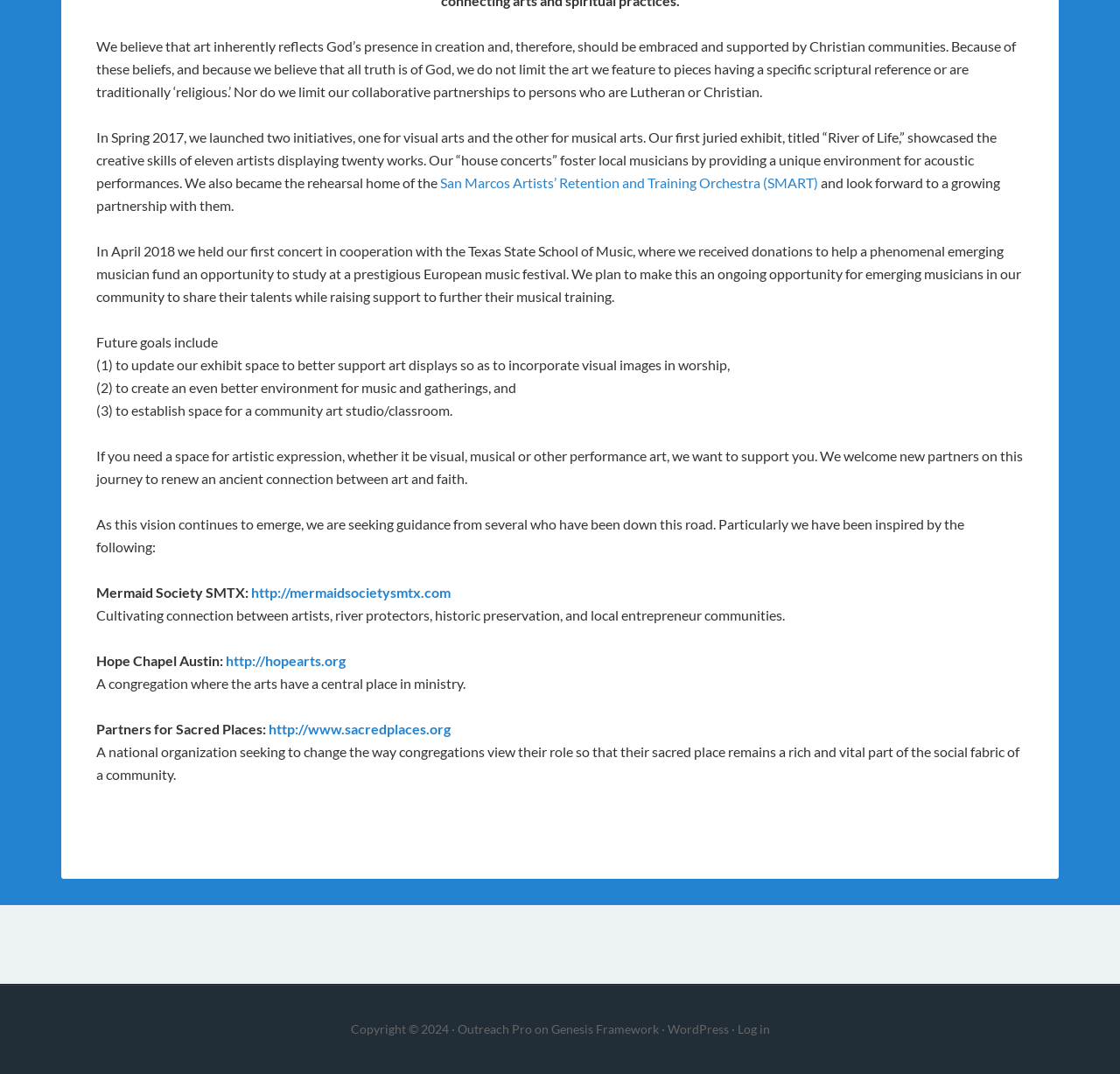Determine the bounding box for the UI element described here: "http://mermaidsocietysmtx.com".

[0.224, 0.543, 0.402, 0.559]